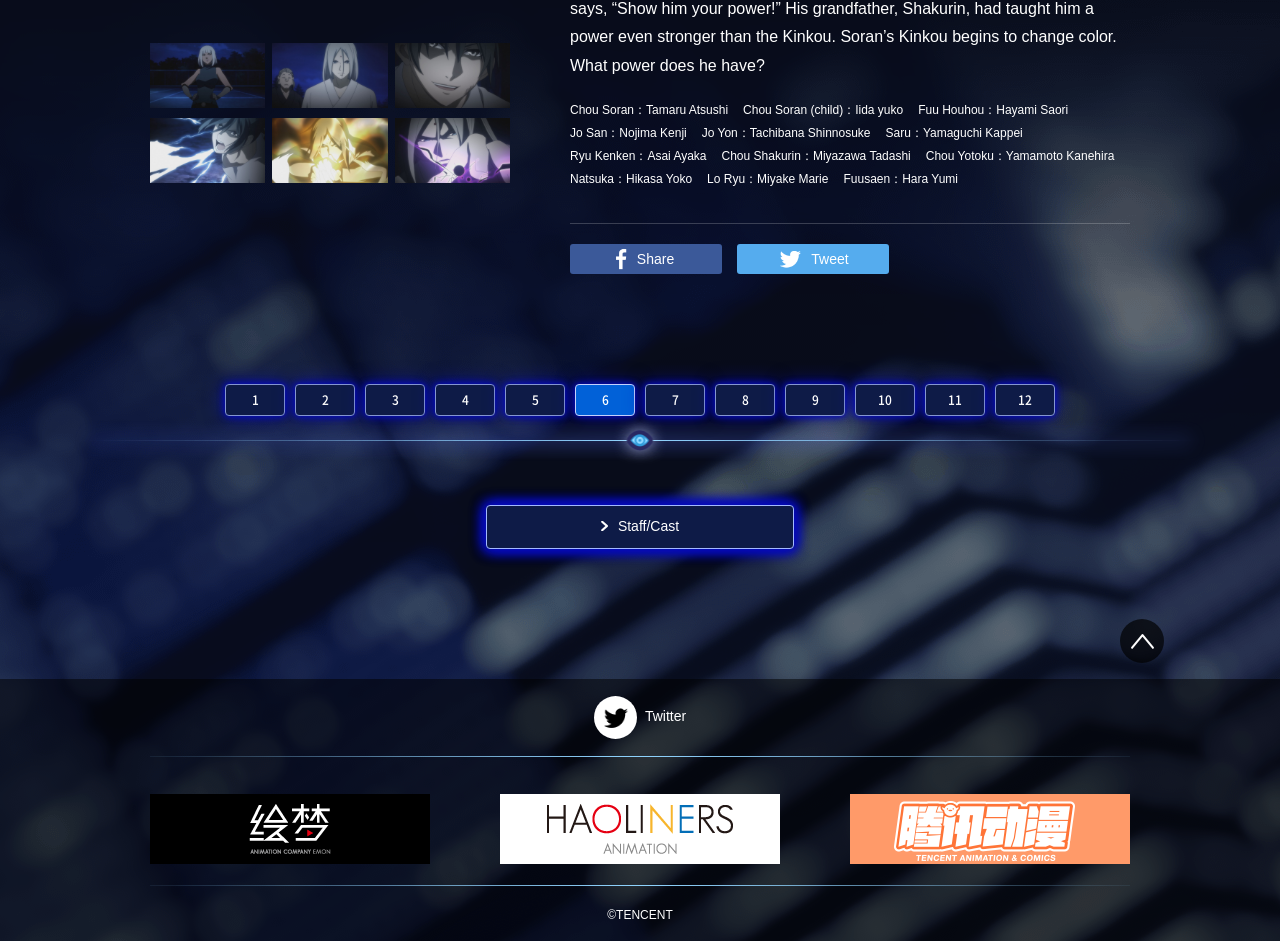Given the element description "11", identify the bounding box of the corresponding UI element.

[0.723, 0.408, 0.77, 0.442]